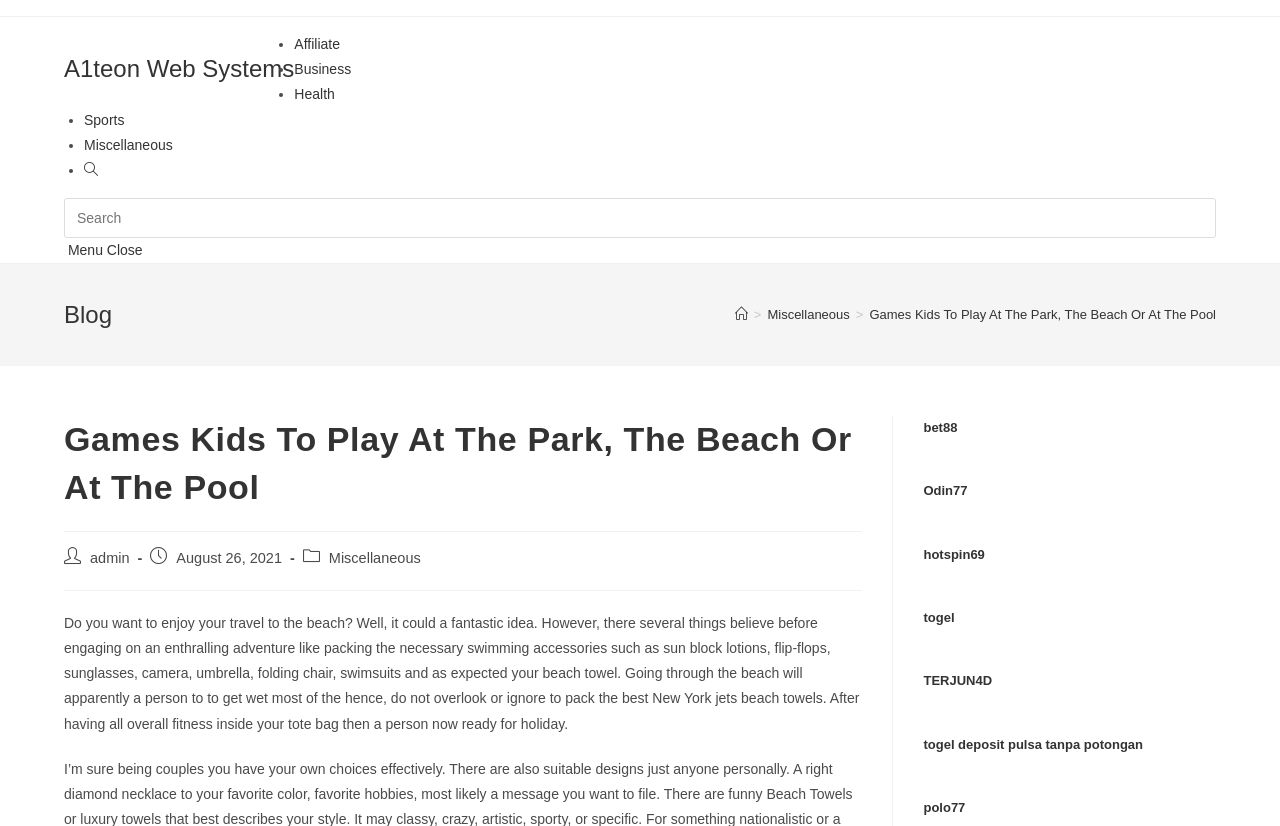Please identify the bounding box coordinates of the area that needs to be clicked to follow this instruction: "Visit the Miscellaneous category".

[0.6, 0.372, 0.664, 0.39]